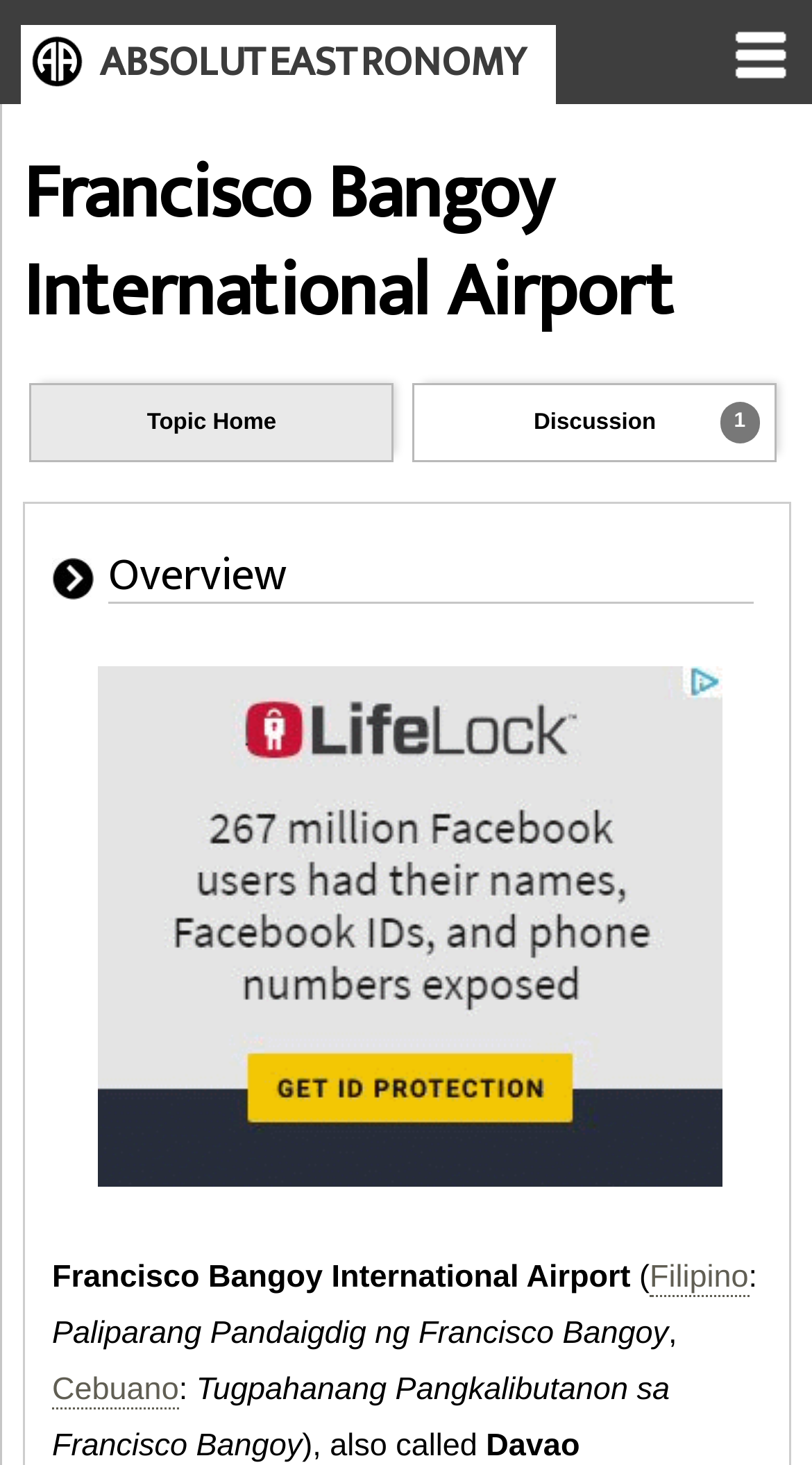What is the topic of the webpage?
Can you give a detailed and elaborate answer to the question?

The topic of the webpage is an airport, specifically the Francisco Bangoy International Airport, which can be inferred from the title and content of the webpage.